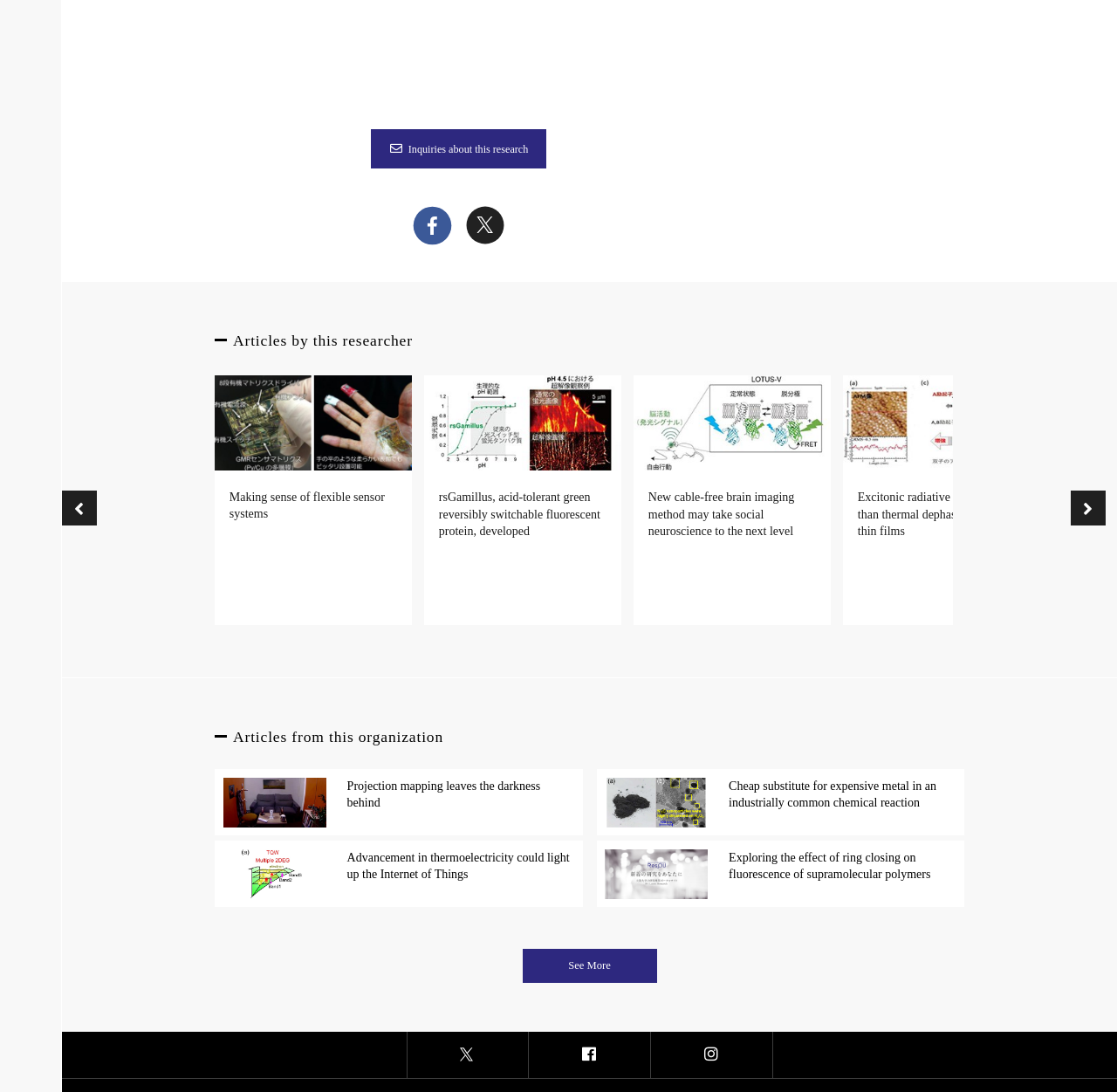Identify the coordinates of the bounding box for the element that must be clicked to accomplish the instruction: "Click on the 'Code API' link".

None